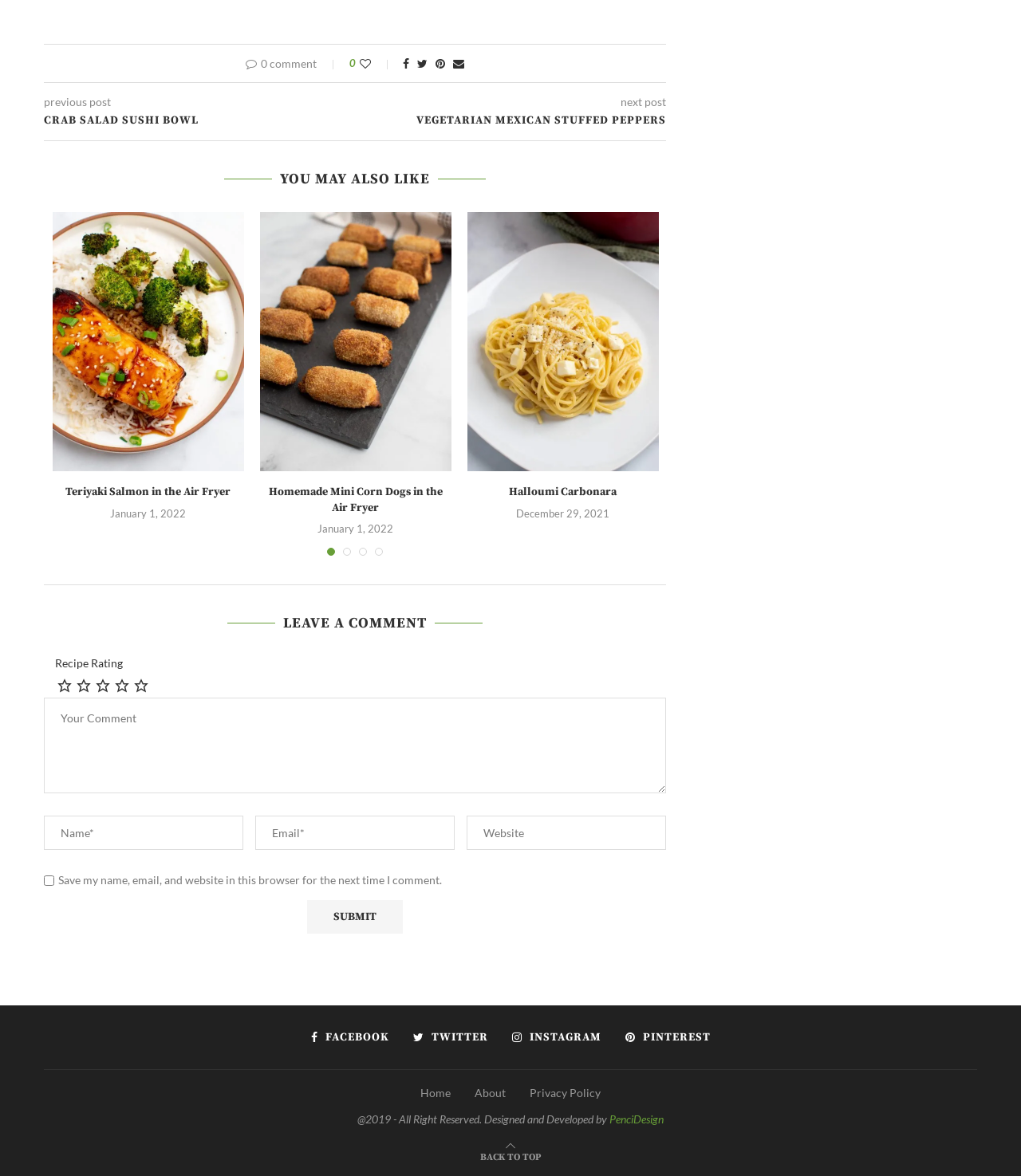Based on the image, give a detailed response to the question: What is the label of the first textbox?

I looked at the first textbox in the comment section and found the label 'Your Comment'.